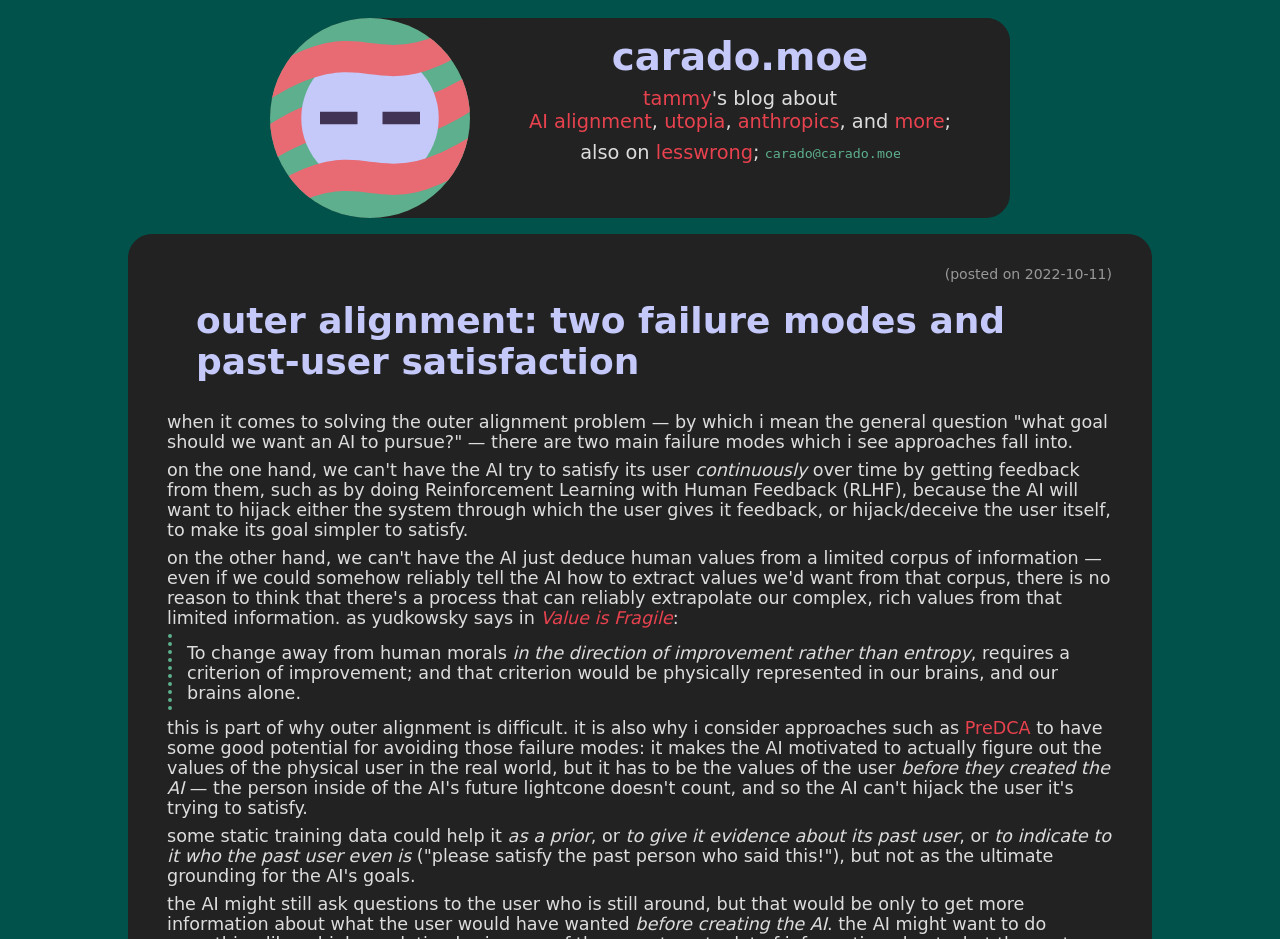Consider the image and give a detailed and elaborate answer to the question: 
What is the website's domain?

The website's domain can be found in the top-left corner of the webpage, where it says 'carado.moe' in a link format.